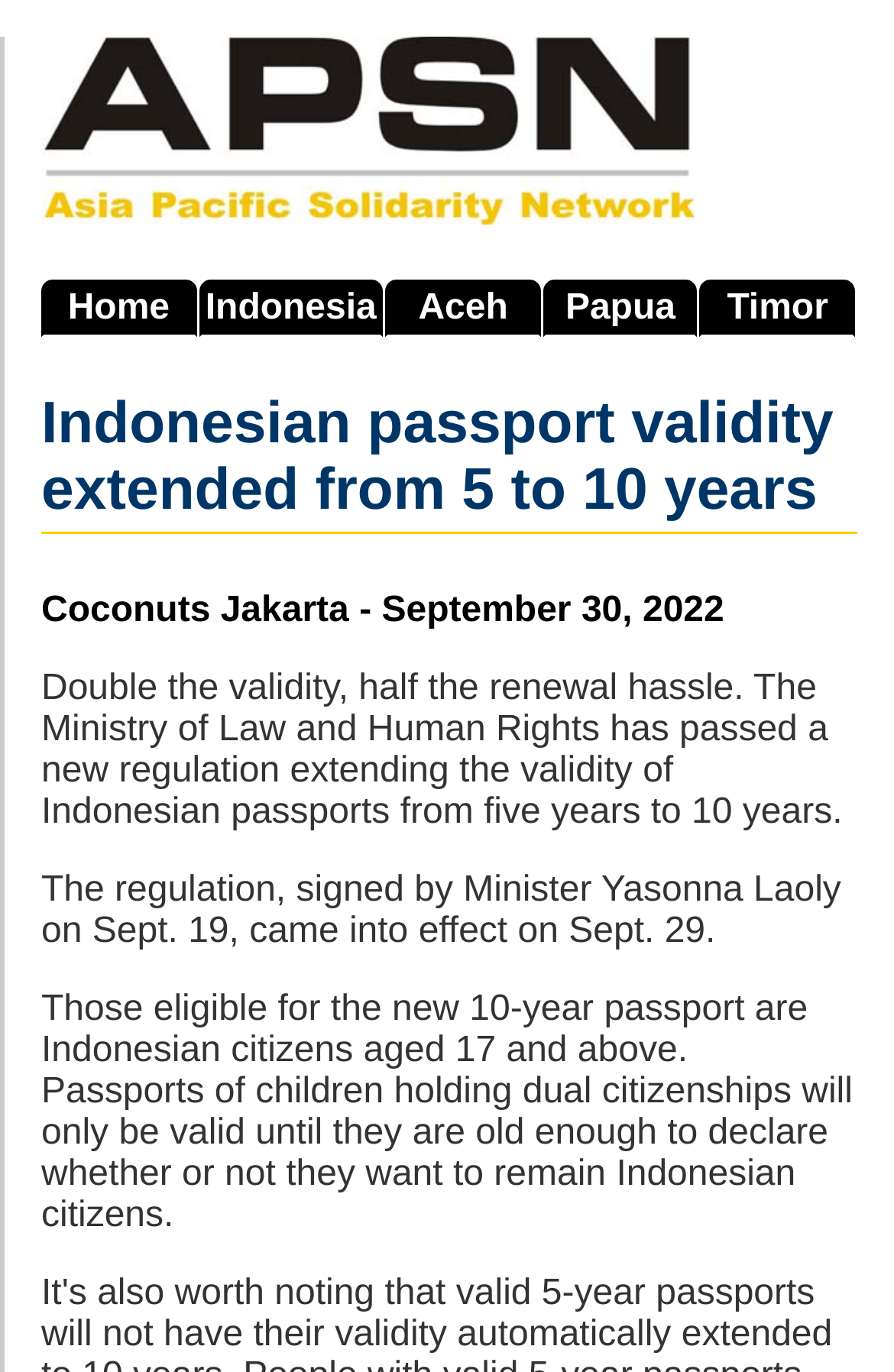What is the source of the news article?
Look at the image and respond with a single word or a short phrase.

Coconuts Jakarta